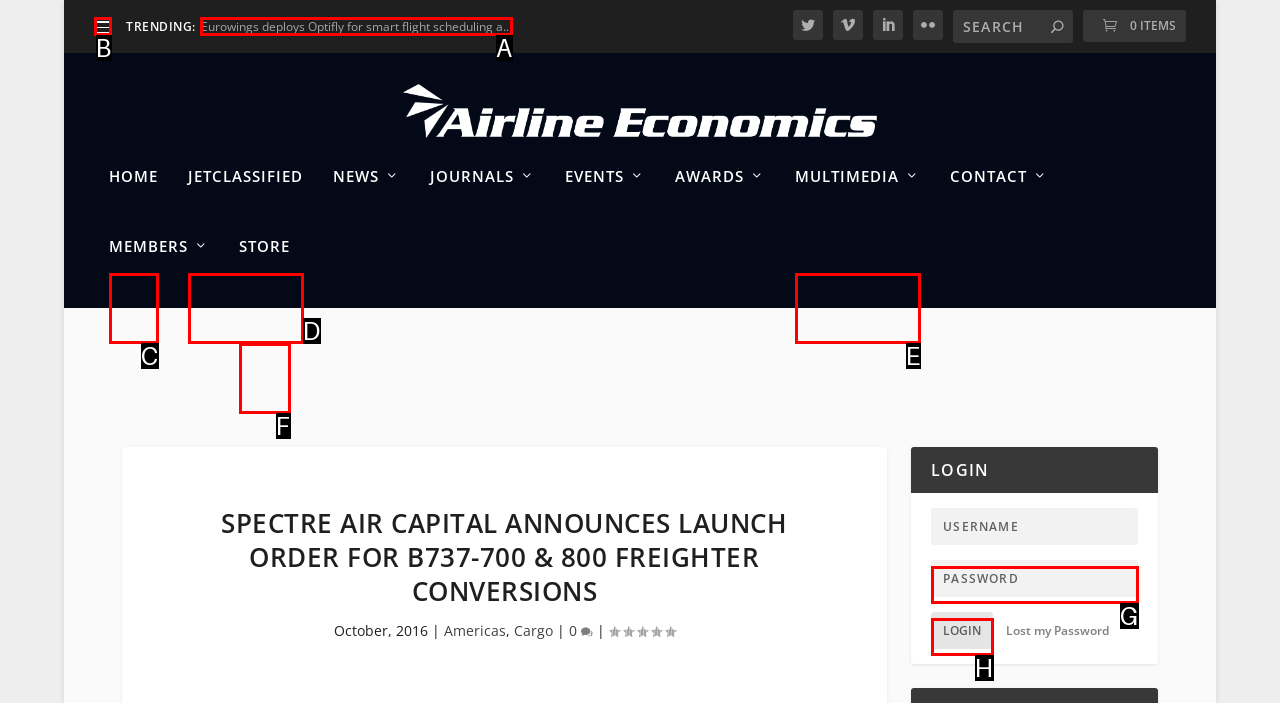Identify the HTML element to select in order to accomplish the following task: Read trending news
Reply with the letter of the chosen option from the given choices directly.

A